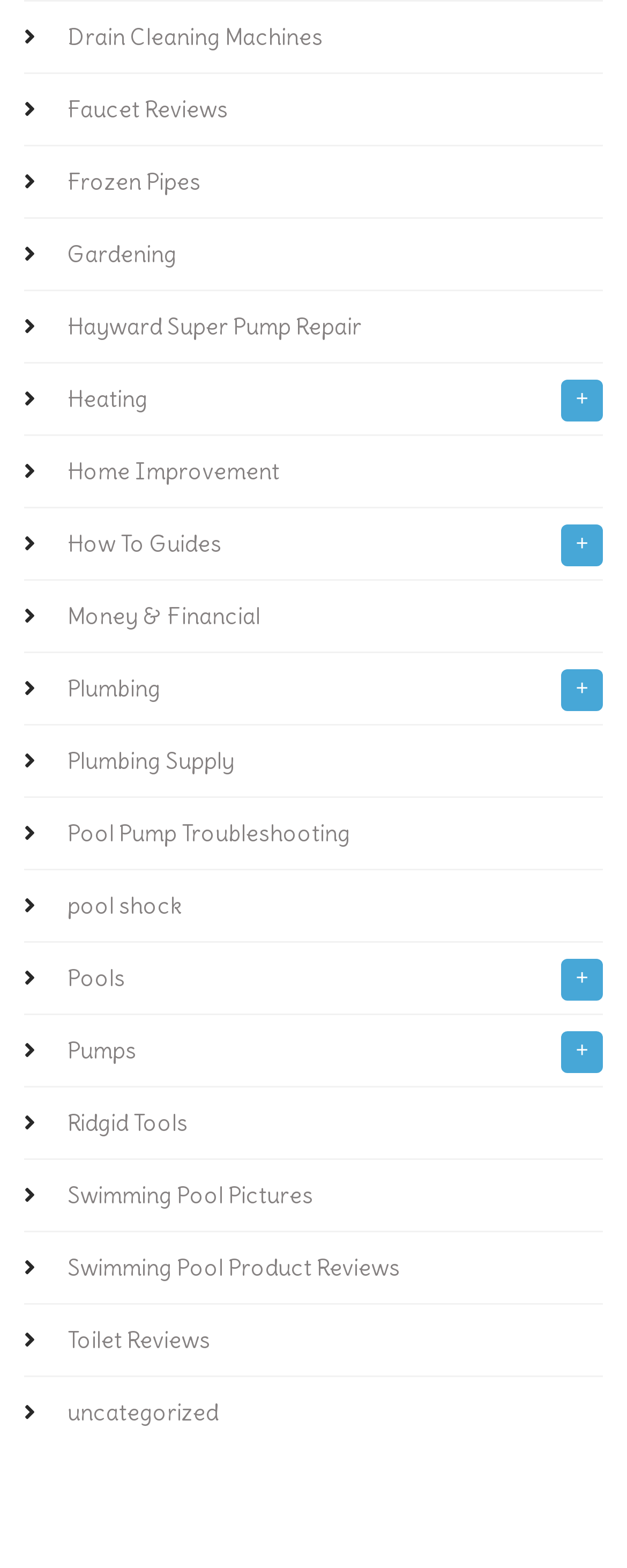Are all links on the webpage related to home improvement?
Based on the screenshot, answer the question with a single word or phrase.

Mostly